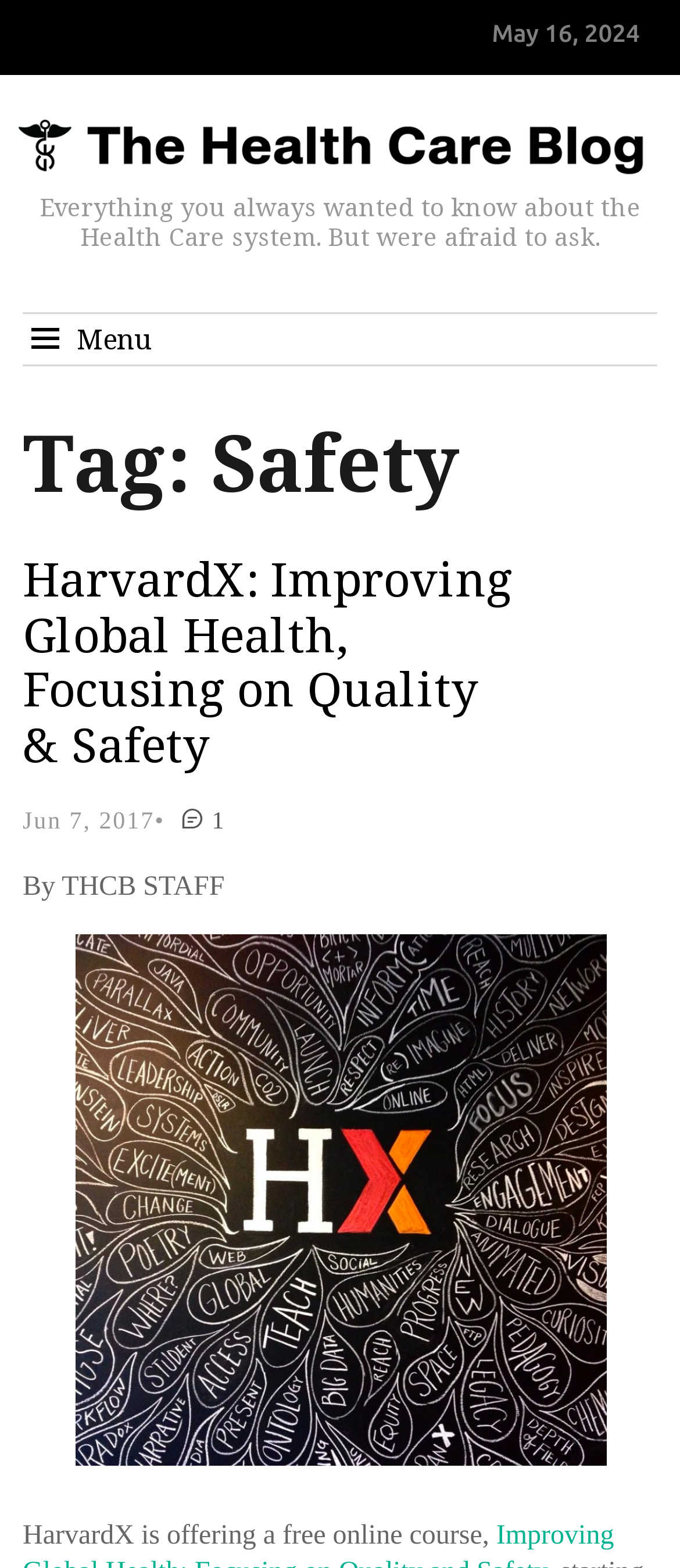What is the title of the first article?
Refer to the image and provide a concise answer in one word or phrase.

HarvardX: Improving Global Health, Focusing on Quality & Safety